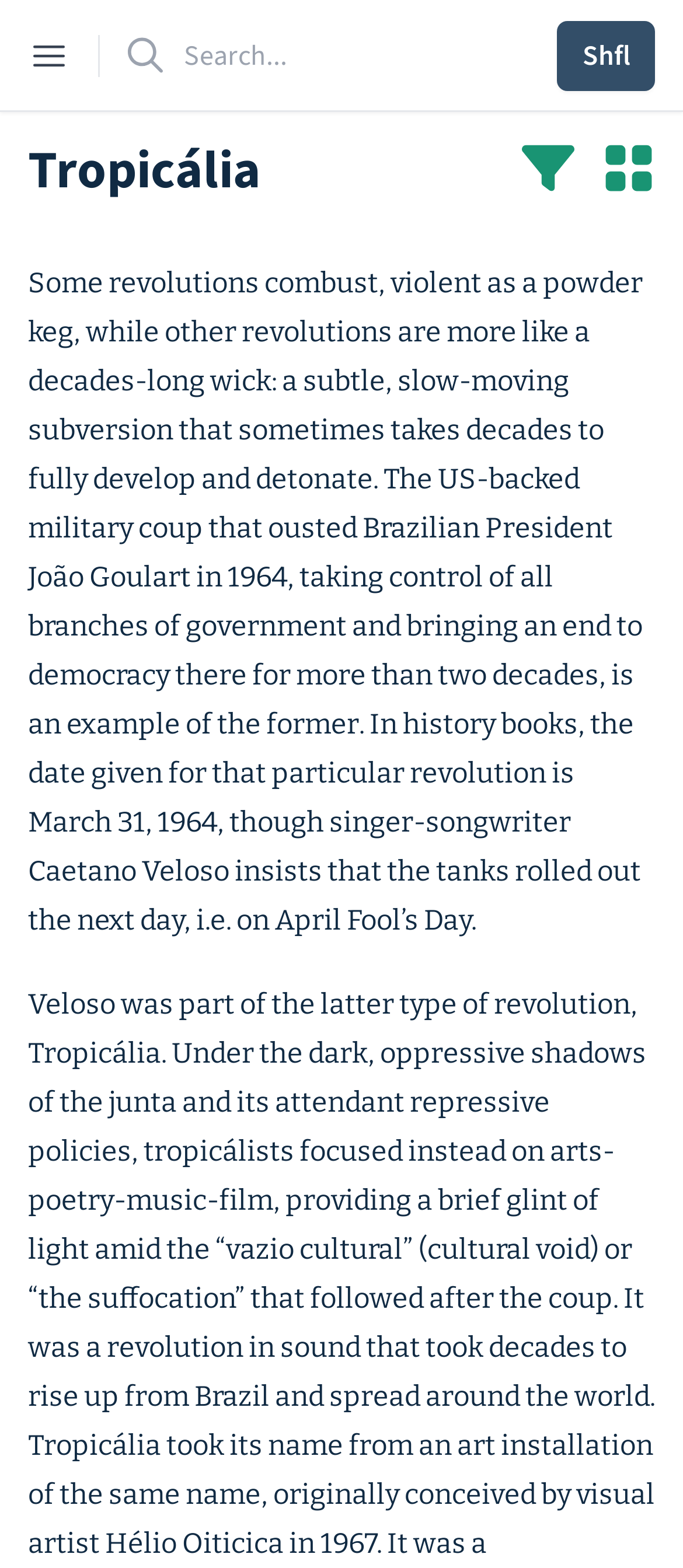Ascertain the bounding box coordinates for the UI element detailed here: "Terms & Conditions". The coordinates should be provided as [left, top, right, bottom] with each value being a float between 0 and 1.

None